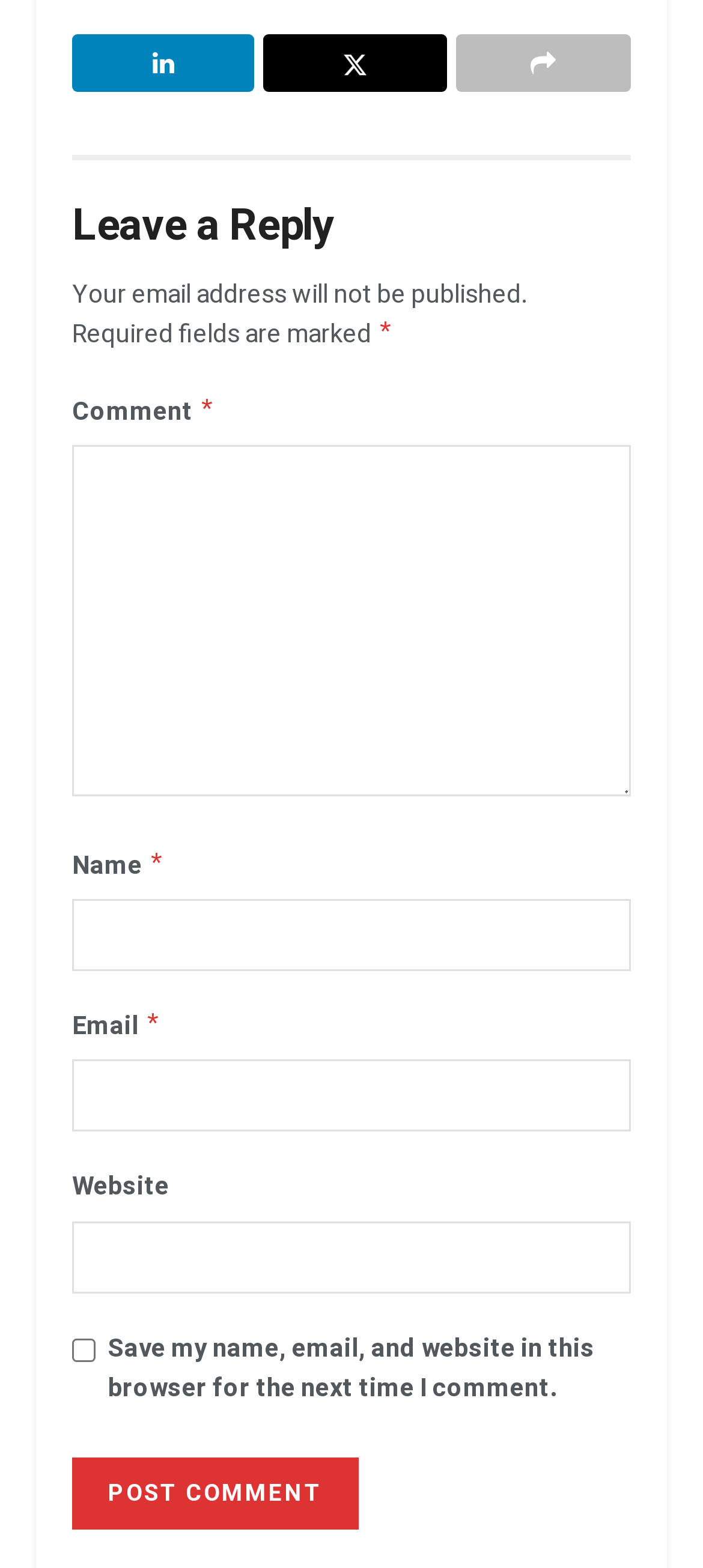Extract the bounding box for the UI element that matches this description: "parent_node: Email * aria-describedby="email-notes" name="email"".

[0.103, 0.681, 0.897, 0.726]